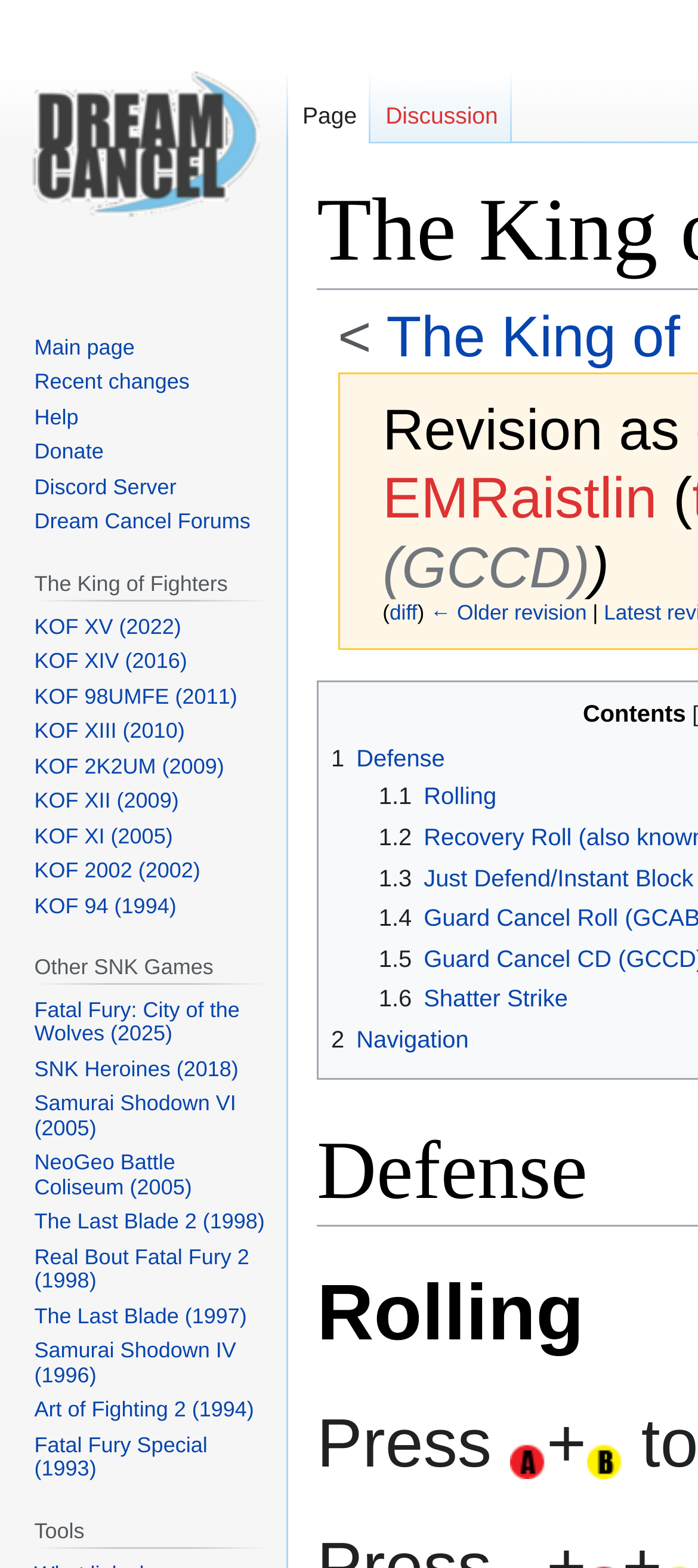Show the bounding box coordinates for the HTML element as described: "Art of Fighting 2 (1994)".

[0.049, 0.891, 0.364, 0.907]